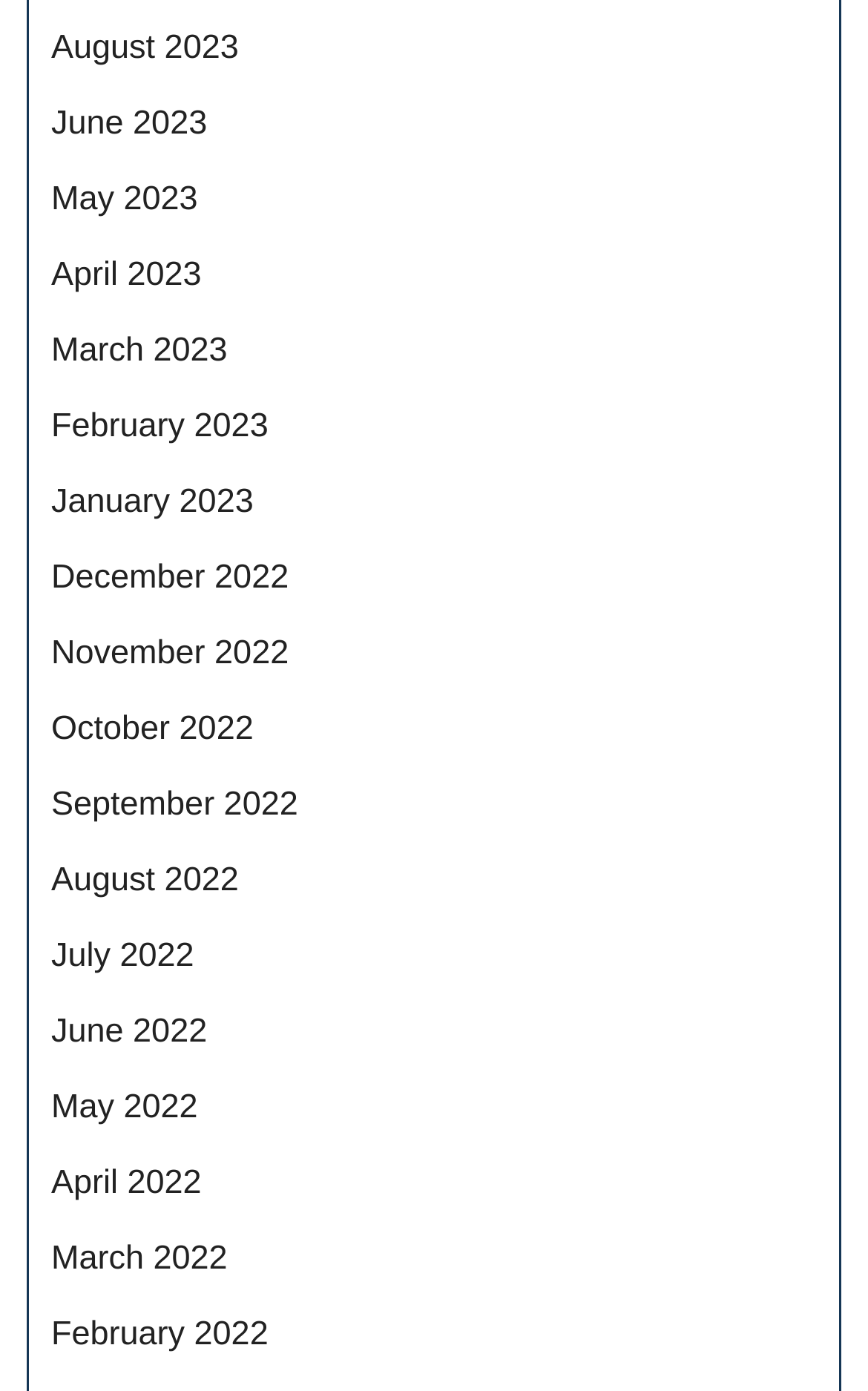Please identify the bounding box coordinates of the area I need to click to accomplish the following instruction: "view April 2022".

[0.059, 0.837, 0.232, 0.864]